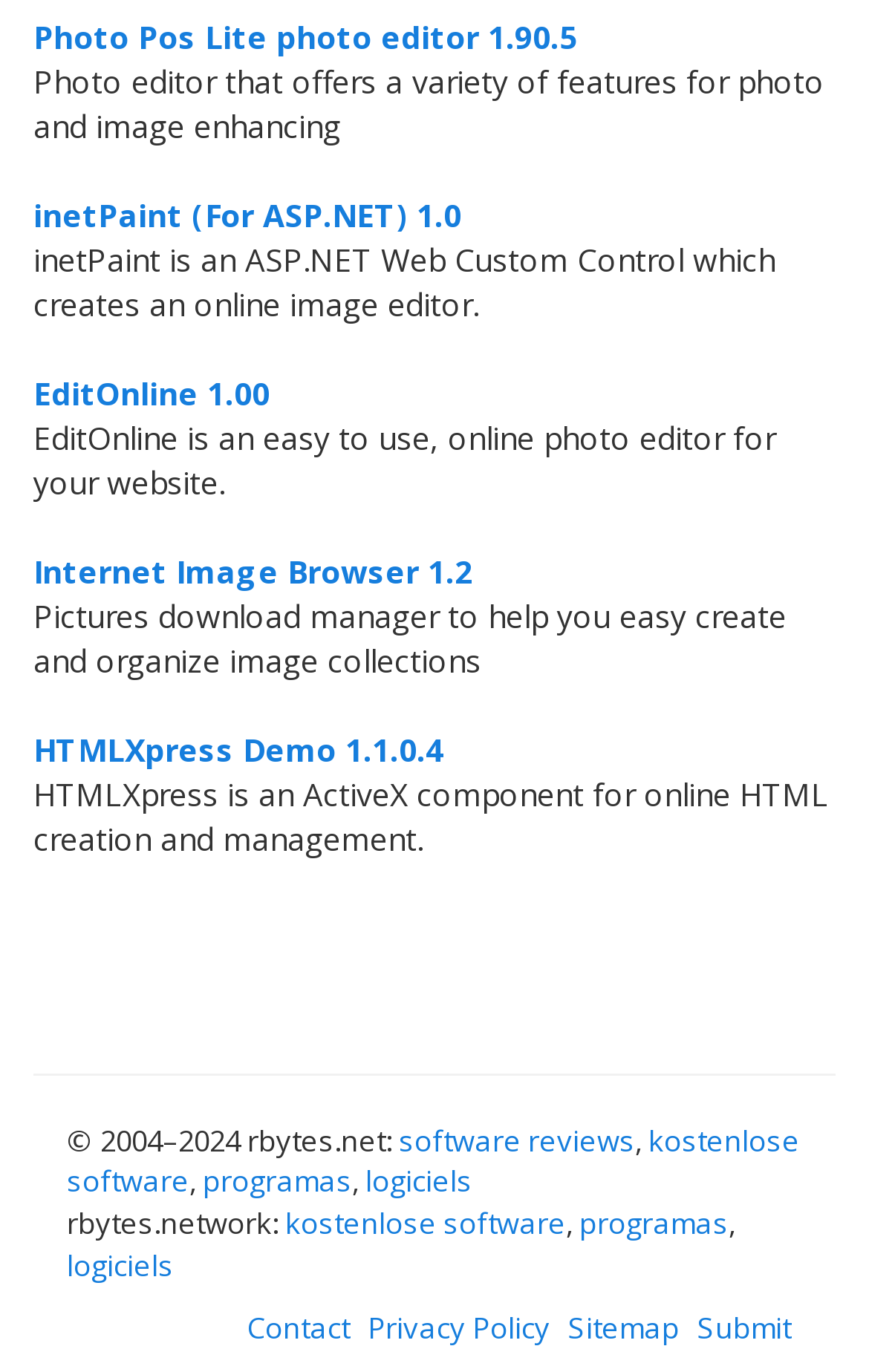Locate the bounding box coordinates of the UI element described by: "Internet Image Browser 1.2". Provide the coordinates as four float numbers between 0 and 1, formatted as [left, top, right, bottom].

[0.038, 0.401, 0.544, 0.432]